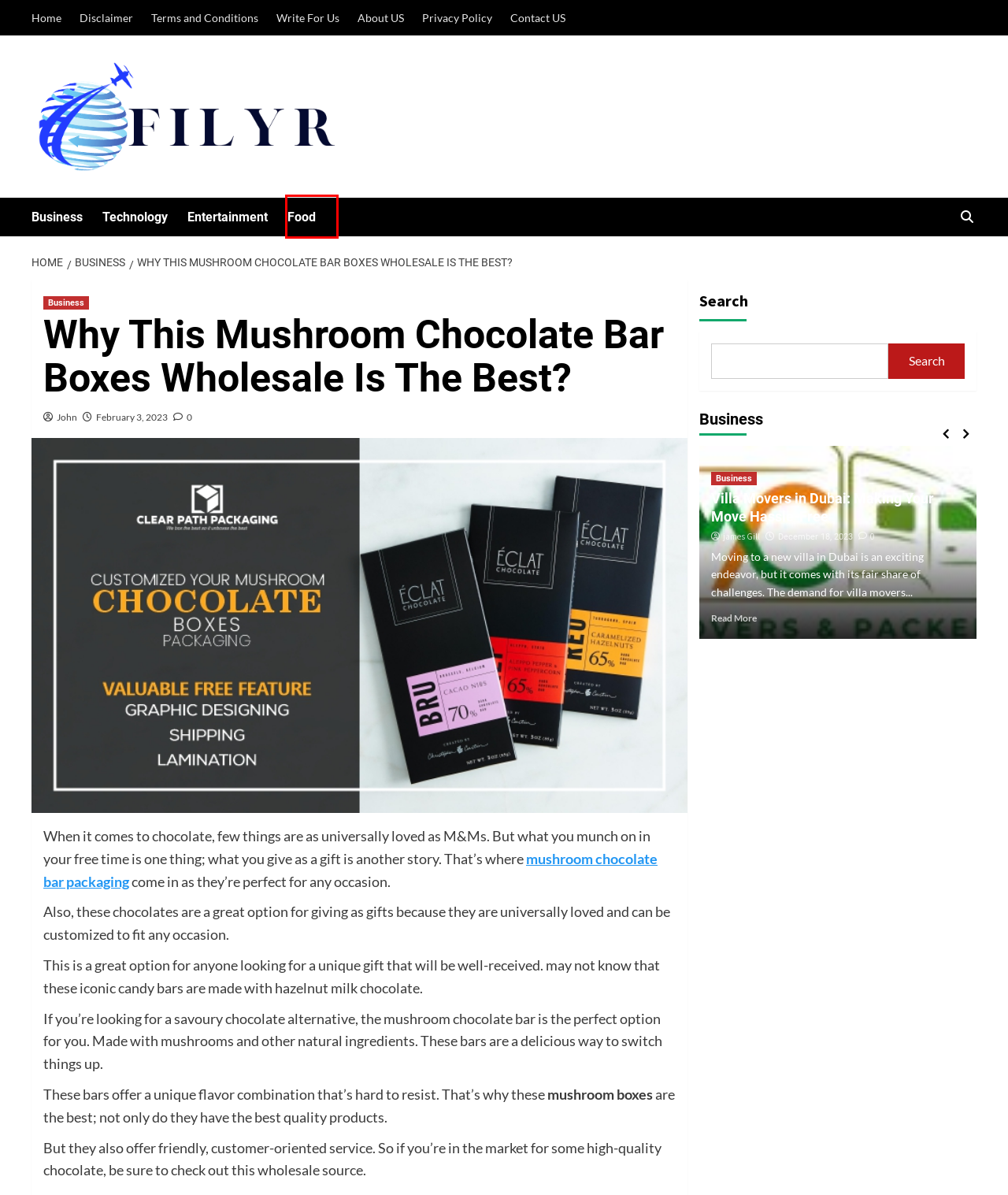You have been given a screenshot of a webpage, where a red bounding box surrounds a UI element. Identify the best matching webpage description for the page that loads after the element in the bounding box is clicked. Options include:
A. Technology Archives - Filyr
B. Mushroom Chocolate Bar Packaging | Mushroom Chocolate Boxes
C. Food Archives - Filyr
D. 13th Month Pay: Understanding its Significance and Implementation - Filyr
E. Disclaimer - Filyr
F. Contact US - Filyr
G. Entertainment Archives - Filyr
H. james Gill, Author at Filyr

C